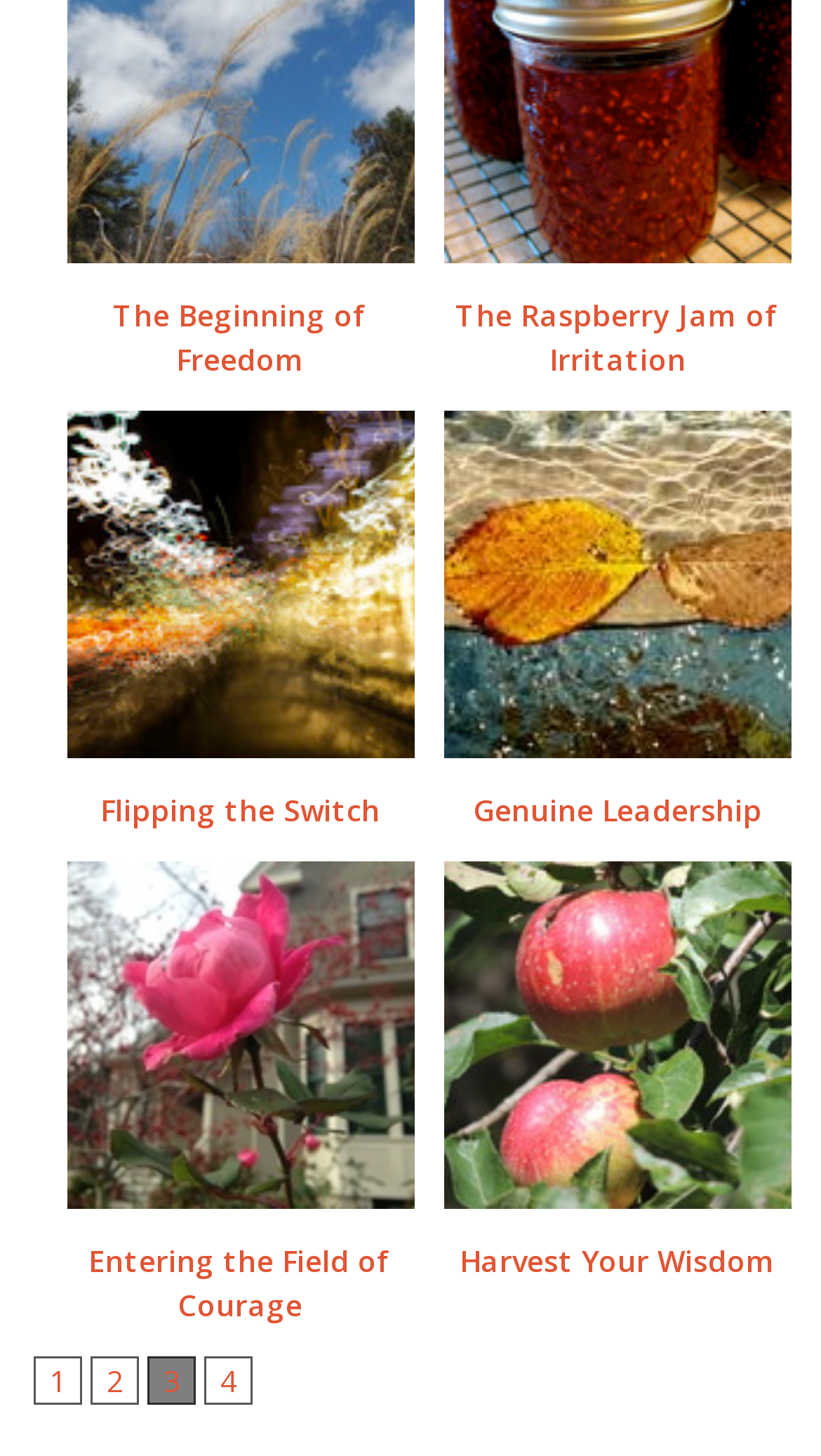Pinpoint the bounding box coordinates of the element to be clicked to execute the instruction: "click on The Beginning of Freedom".

[0.081, 0.2, 0.504, 0.261]